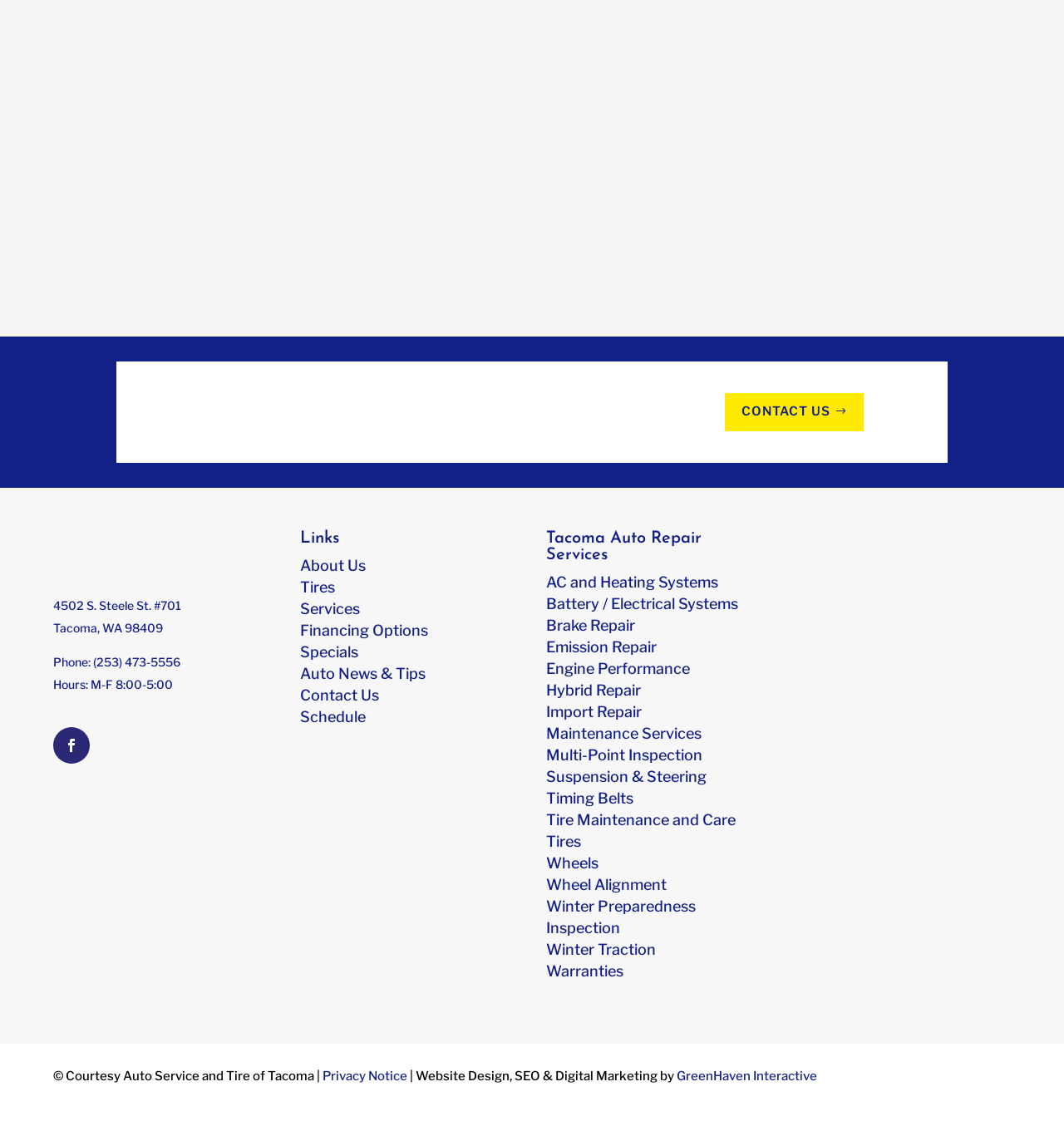Please look at the image and answer the question with a detailed explanation: How many types of auto repair services are listed?

I counted the number of links under the heading 'Tacoma Auto Repair Services'. There are 19 links, each representing a different type of auto repair service.